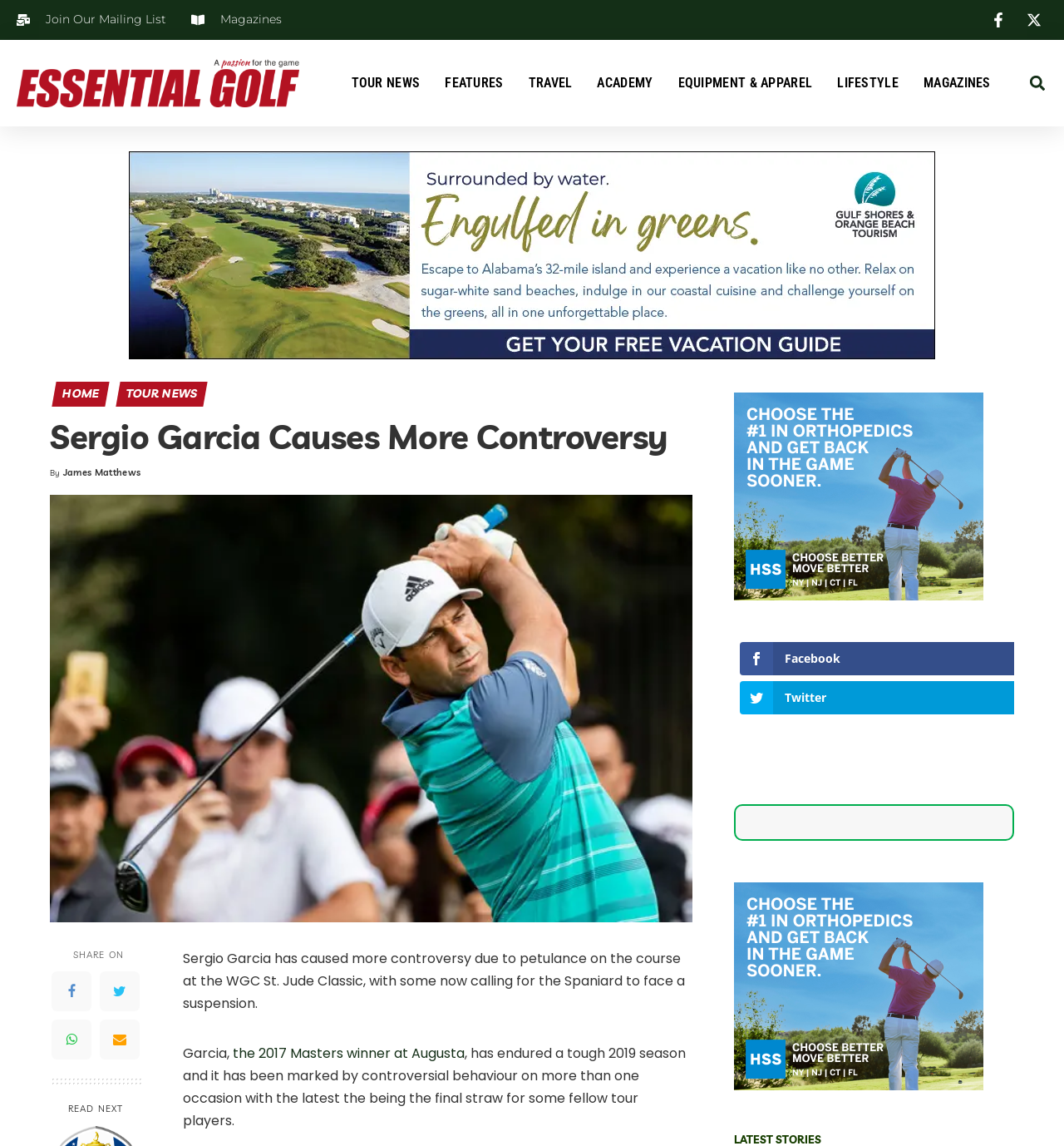Please specify the bounding box coordinates of the area that should be clicked to accomplish the following instruction: "Read the article about Sergio Garcia". The coordinates should consist of four float numbers between 0 and 1, i.e., [left, top, right, bottom].

[0.047, 0.364, 0.651, 0.398]